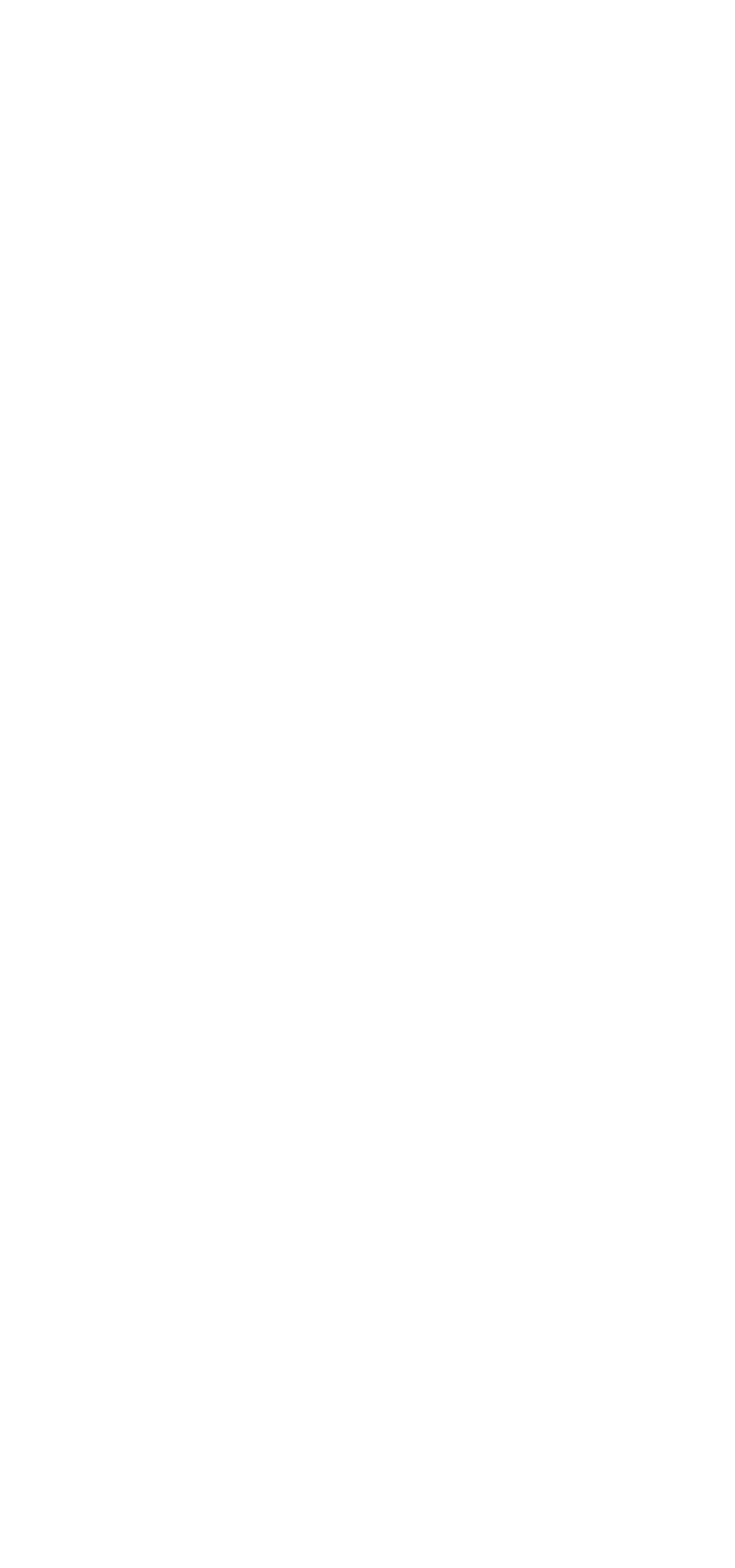Identify and provide the bounding box for the element described by: "alt="boost my class"".

[0.077, 0.243, 0.587, 0.267]